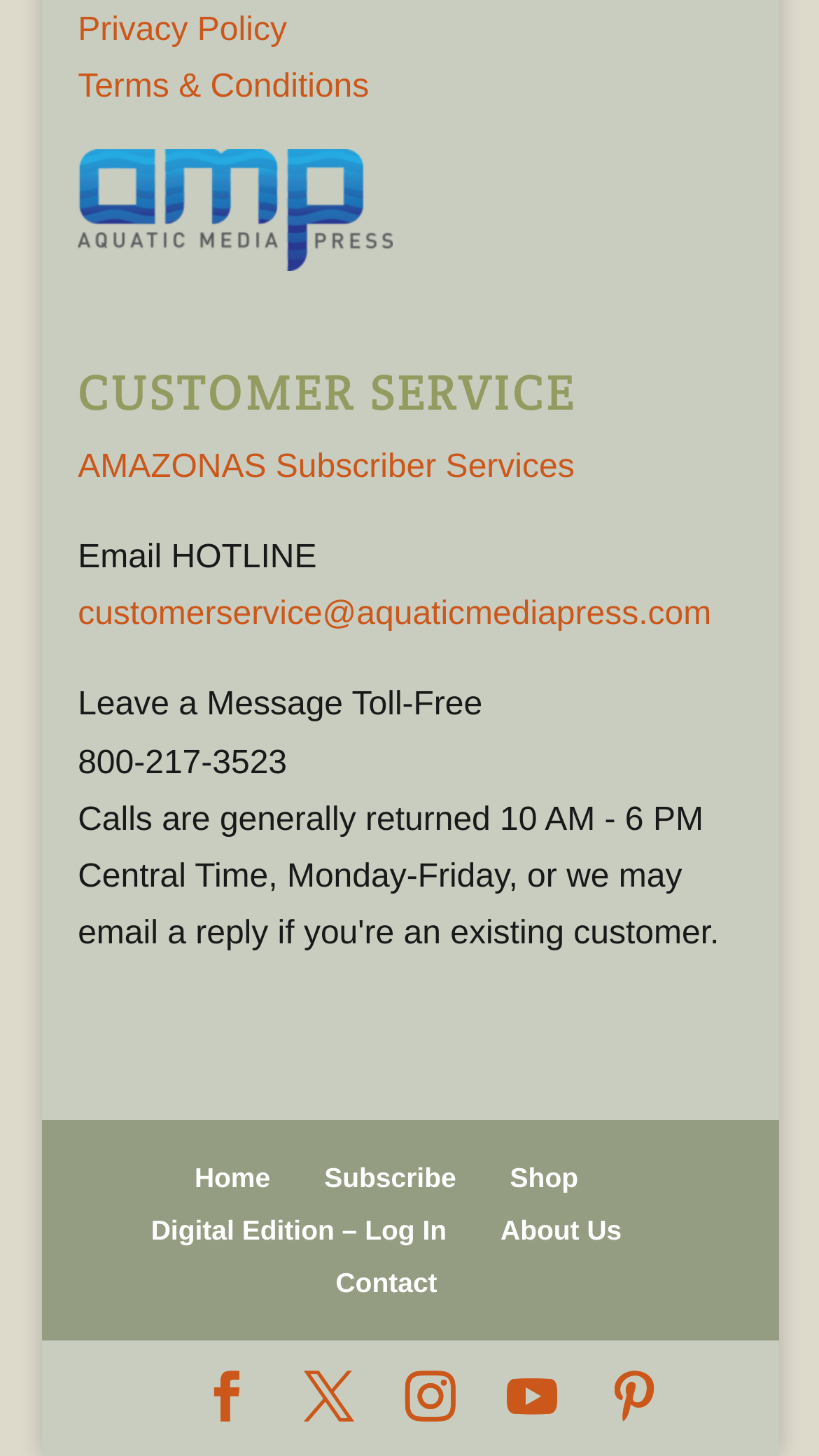Find the bounding box coordinates for the element that must be clicked to complete the instruction: "Go to home page". The coordinates should be four float numbers between 0 and 1, indicated as [left, top, right, bottom].

[0.238, 0.797, 0.33, 0.819]